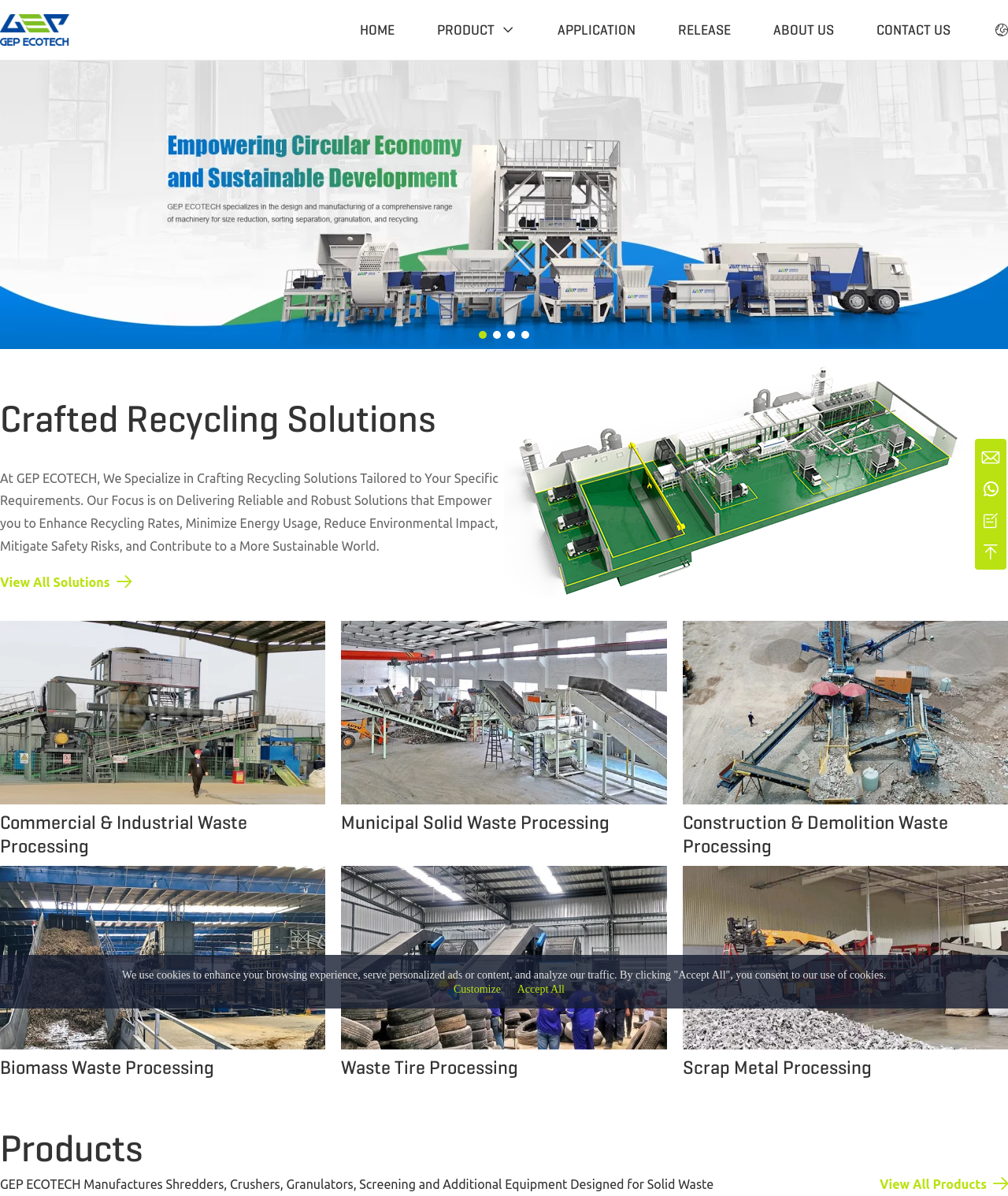Using the description: "Impact Crusher", determine the UI element's bounding box coordinates. Ensure the coordinates are in the format of four float numbers between 0 and 1, i.e., [left, top, right, bottom].

[0.214, 0.124, 0.289, 0.134]